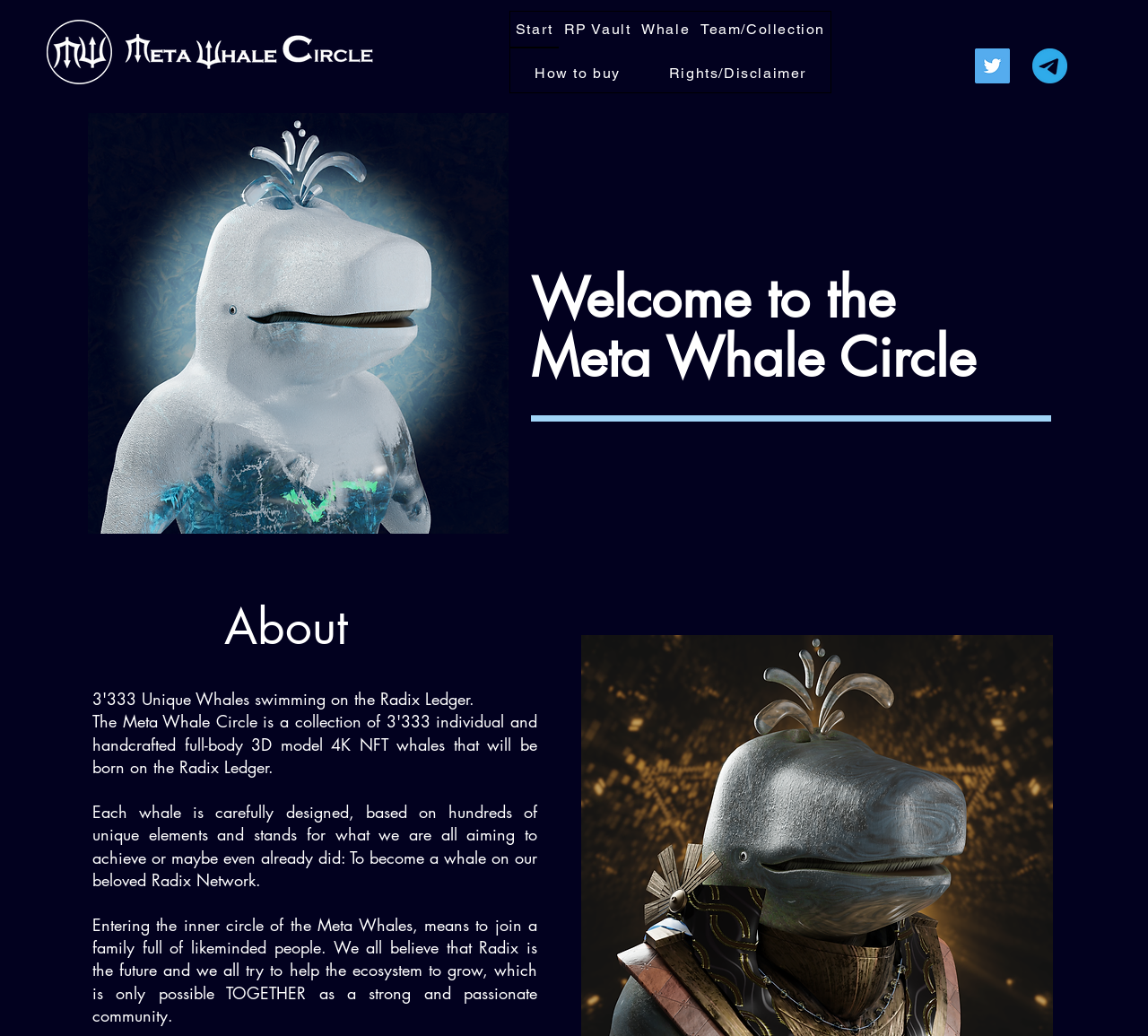Answer the question with a single word or phrase: 
How many social media links are on the webpage?

2